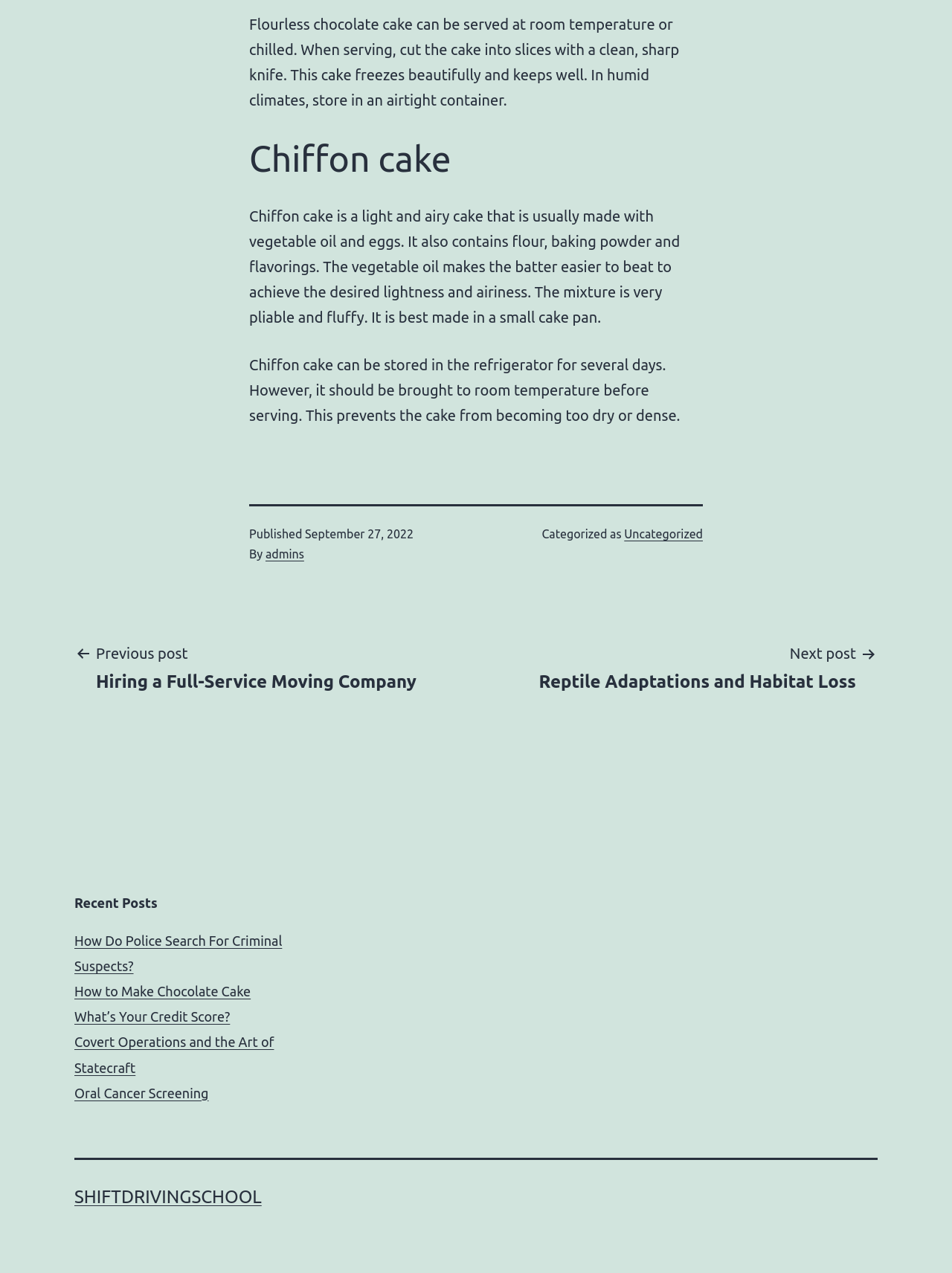How should chiffon cake be stored?
Your answer should be a single word or phrase derived from the screenshot.

In the refrigerator